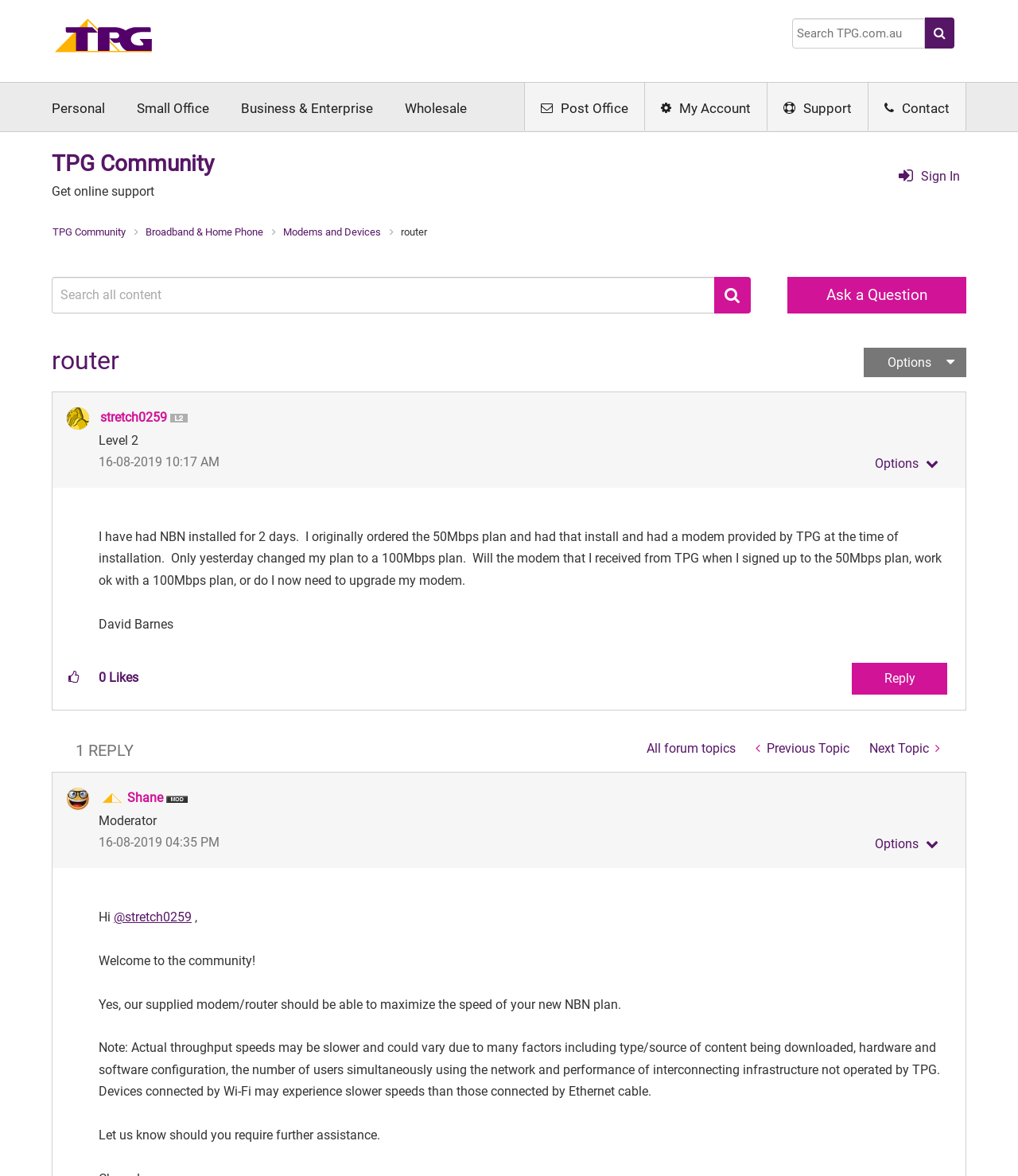Offer a detailed explanation of the webpage layout and contents.

This webpage is a forum discussion page on the TPG Community website. At the top, there is a navigation bar with links to "Home", "Business & Enterprise", "Wholesale", "Post Office", "My Account", "Support", and "Contact". Below the navigation bar, there is a search box and a button with a magnifying glass icon.

On the left side of the page, there is a section with links to "TPG Community", "Broadband & Home Phone", "Modems and Devices", and "router", which is currently selected. There is also a "Sign In" button and a "Search" button.

The main content of the page is a discussion thread. The original post is from "stretch0259" and is titled "router". The post asks if a modem provided by TPG for a 50Mbps plan will work with a 100Mbps plan. The post is followed by a reply from "Shane", who is a moderator. The reply welcomes the user to the community and answers their question, stating that the supplied modem/router should be able to maximize the speed of the new NBN plan.

Below the reply, there are links to "Reply" to the post, "All forum topics", "Previous Topic", and "Next Topic". There is also a count of "1 REPLY" to the post.